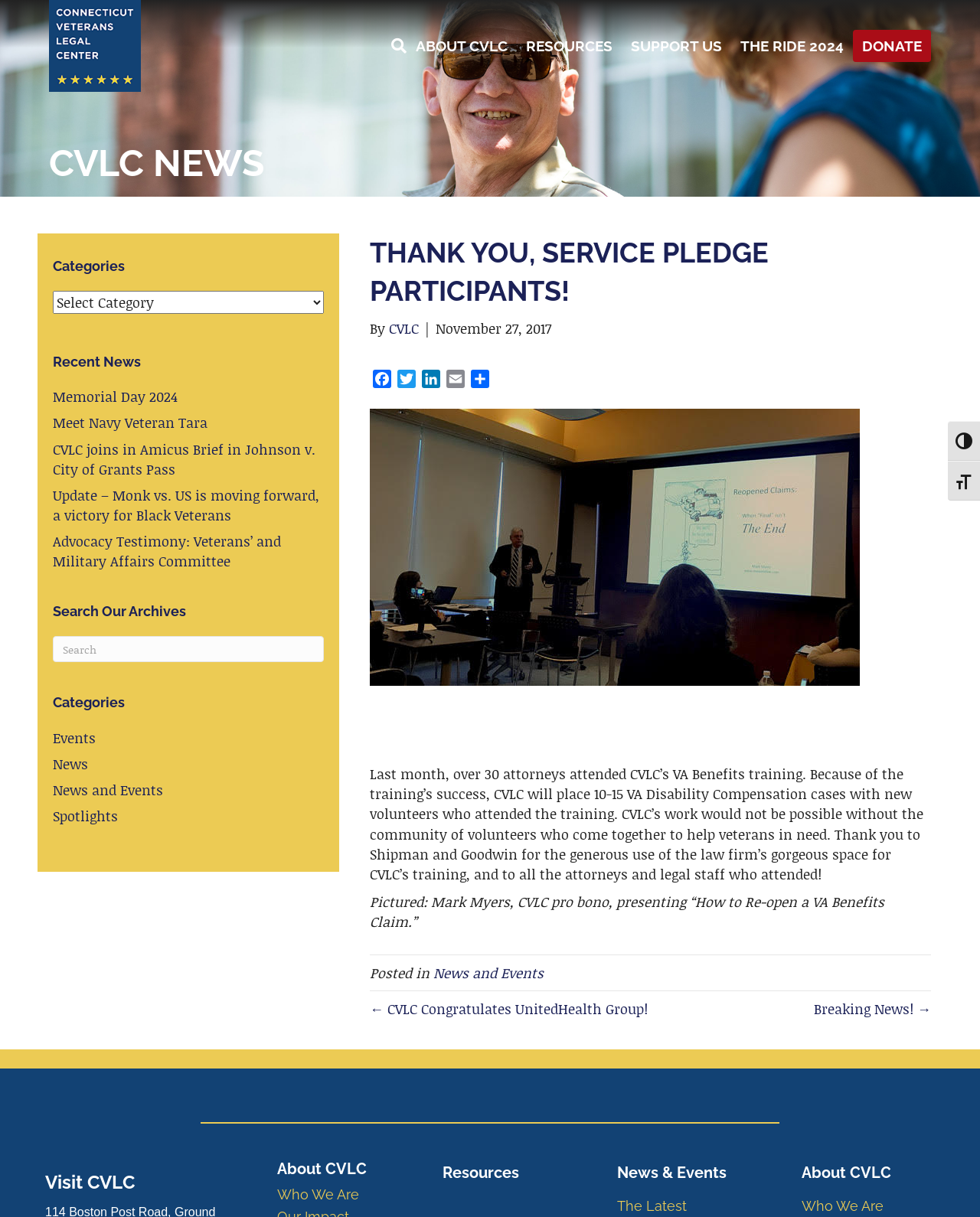Locate the bounding box coordinates of the clickable part needed for the task: "Toggle High Contrast".

[0.967, 0.346, 1.0, 0.379]